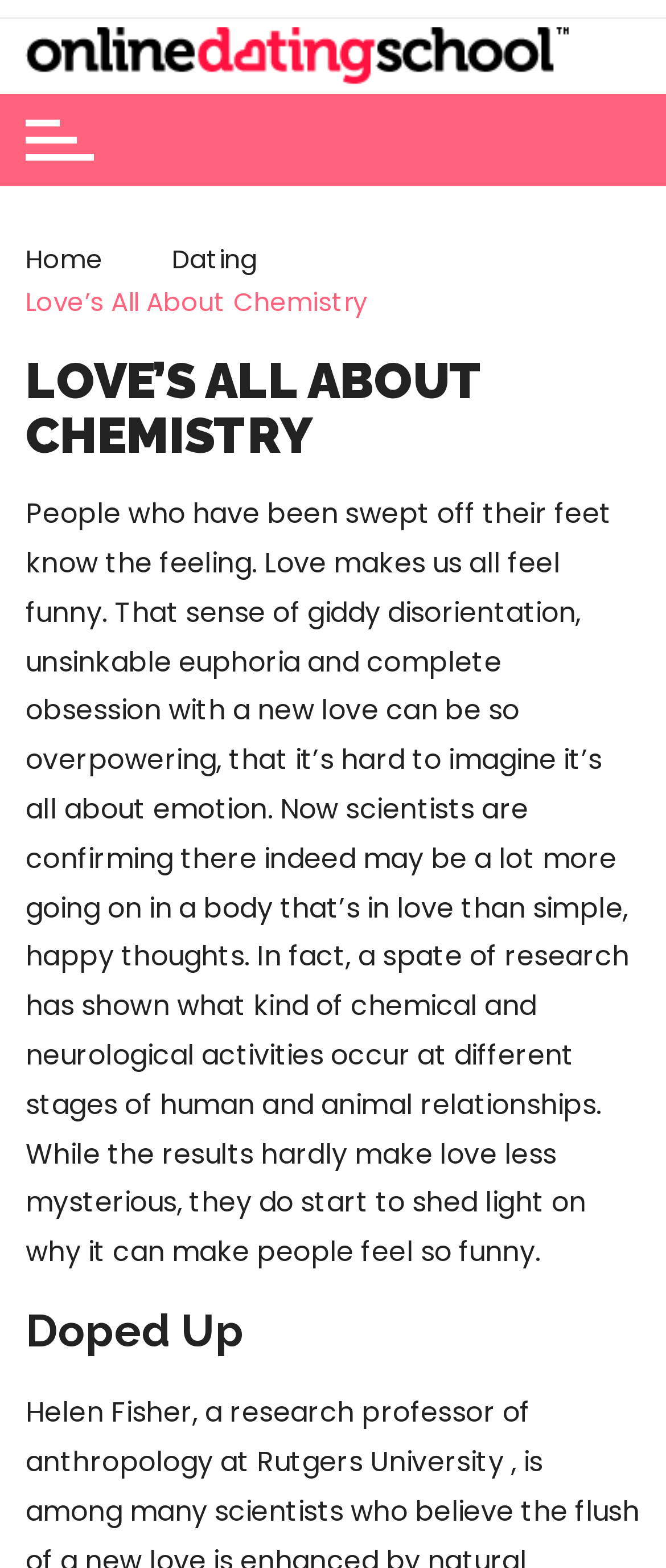Answer the following inquiry with a single word or phrase:
What is the tone of the article?

Informative